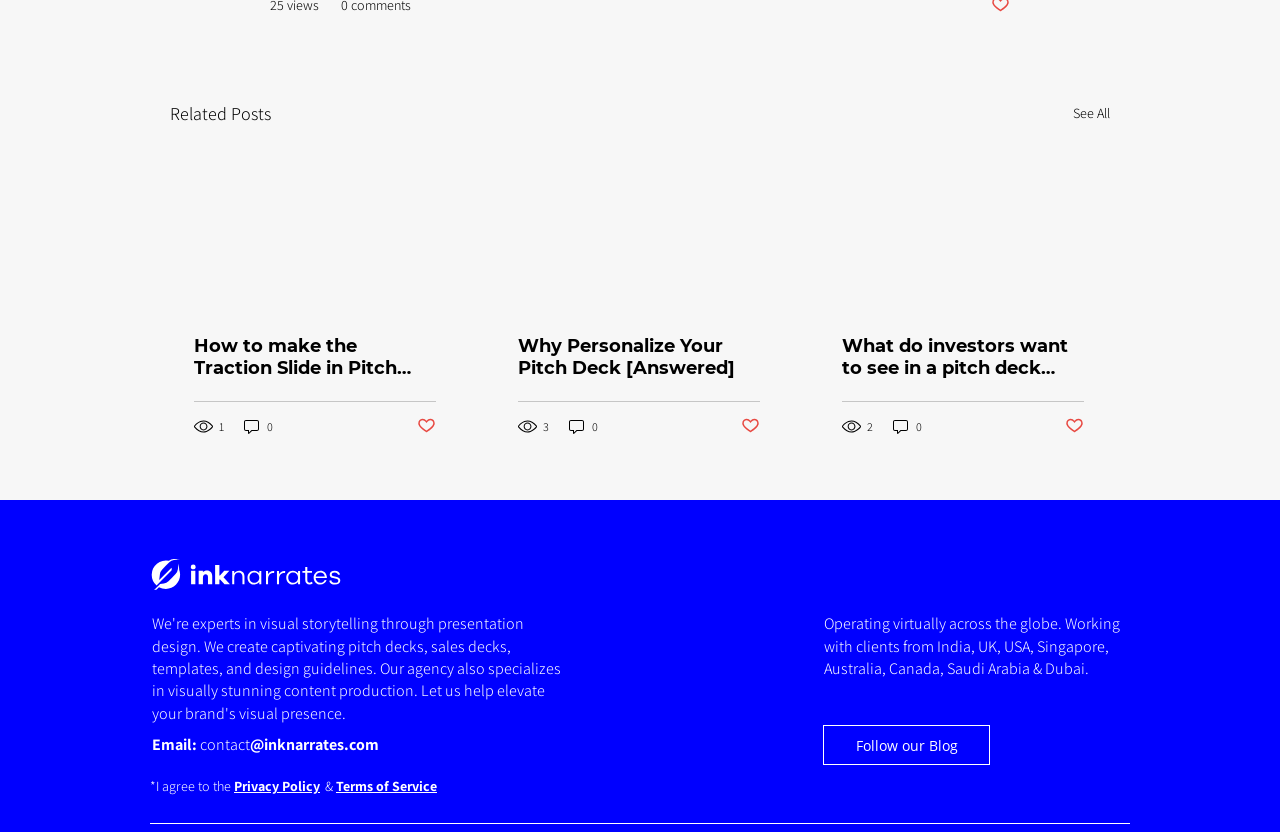Respond to the question below with a single word or phrase: What is the text of the link at the bottom left corner?

Presentation design agency